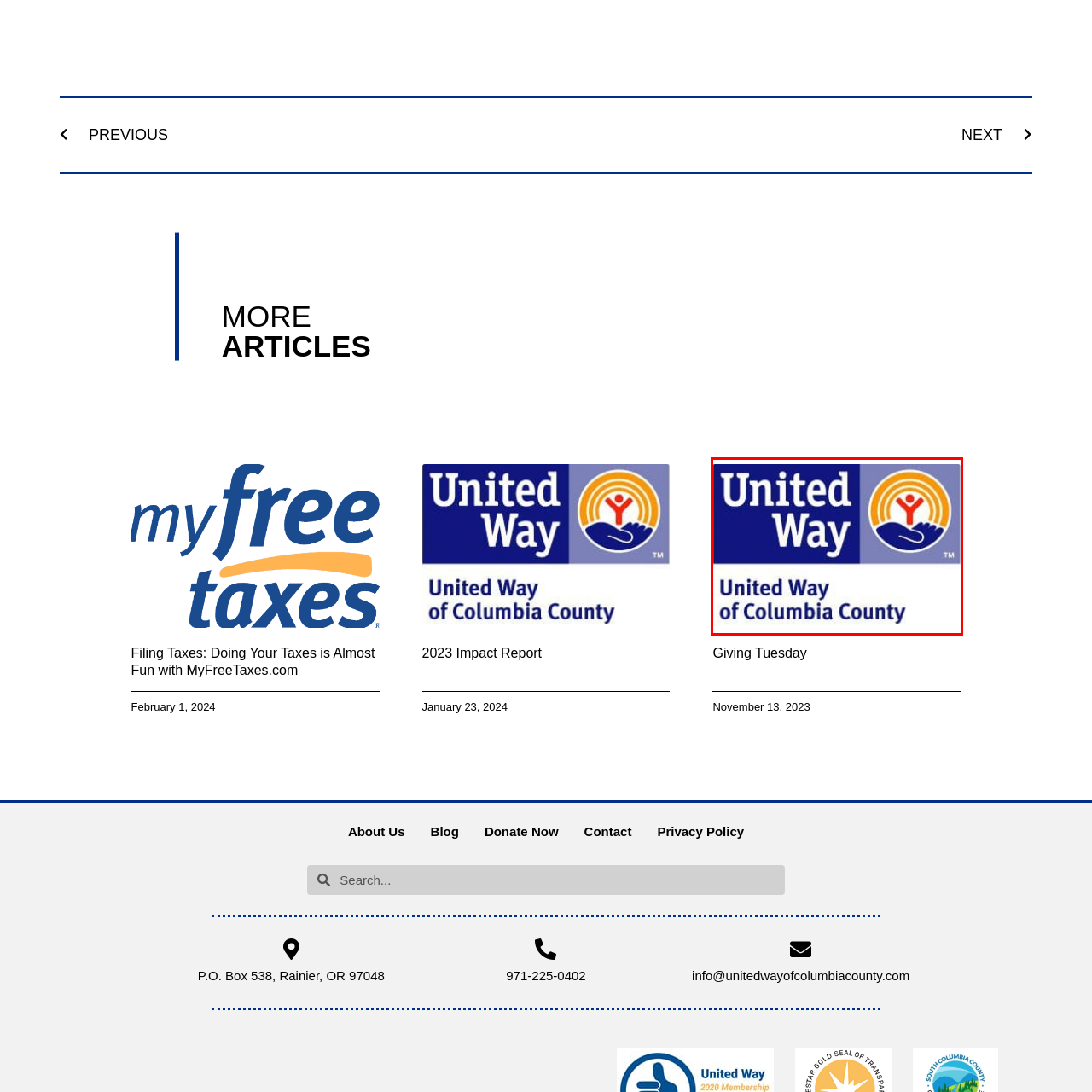Please look at the image highlighted by the red bounding box and provide a single word or phrase as an answer to this question:
What is the text below the imagery?

United Way of Columbia County